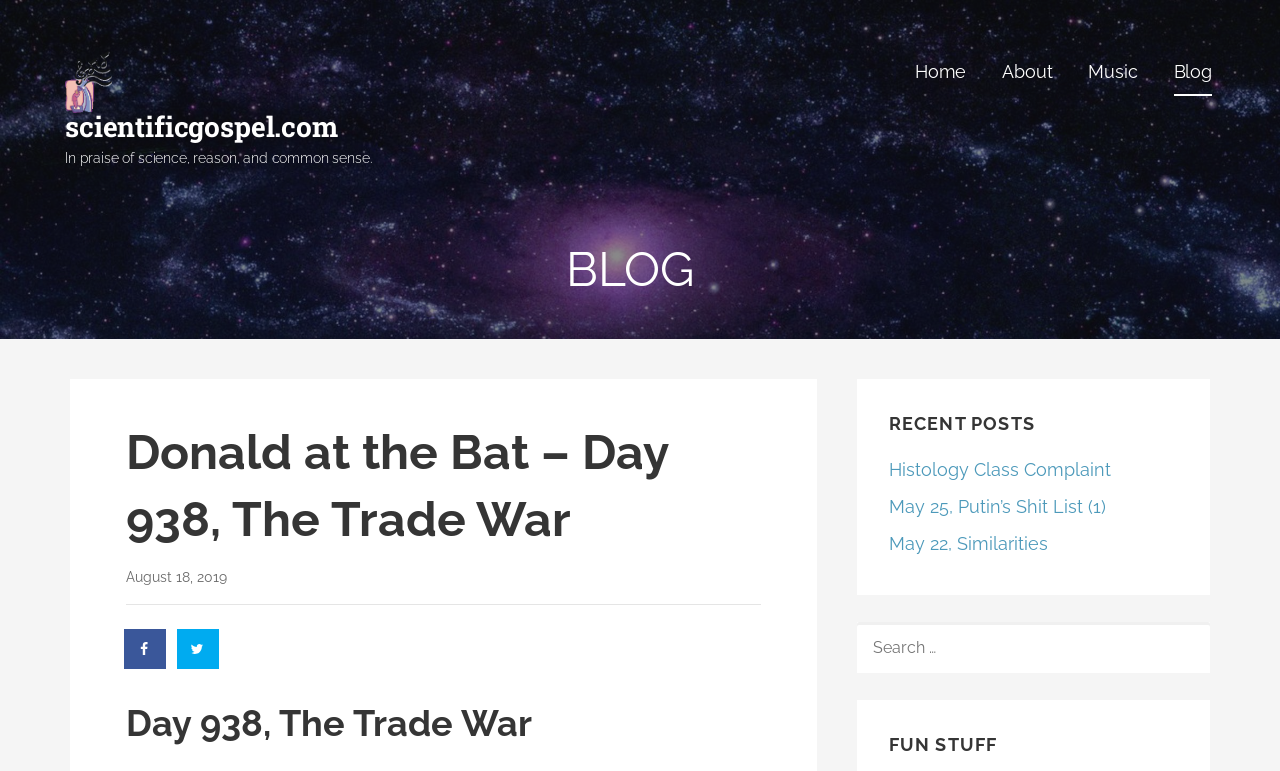What is the purpose of the search box?
Please analyze the image and answer the question with as much detail as possible.

The search box is located in the right sidebar of the webpage, and it allows users to search for specific content on the website. The search box is accompanied by a static text element that says 'SEARCH FOR:'.